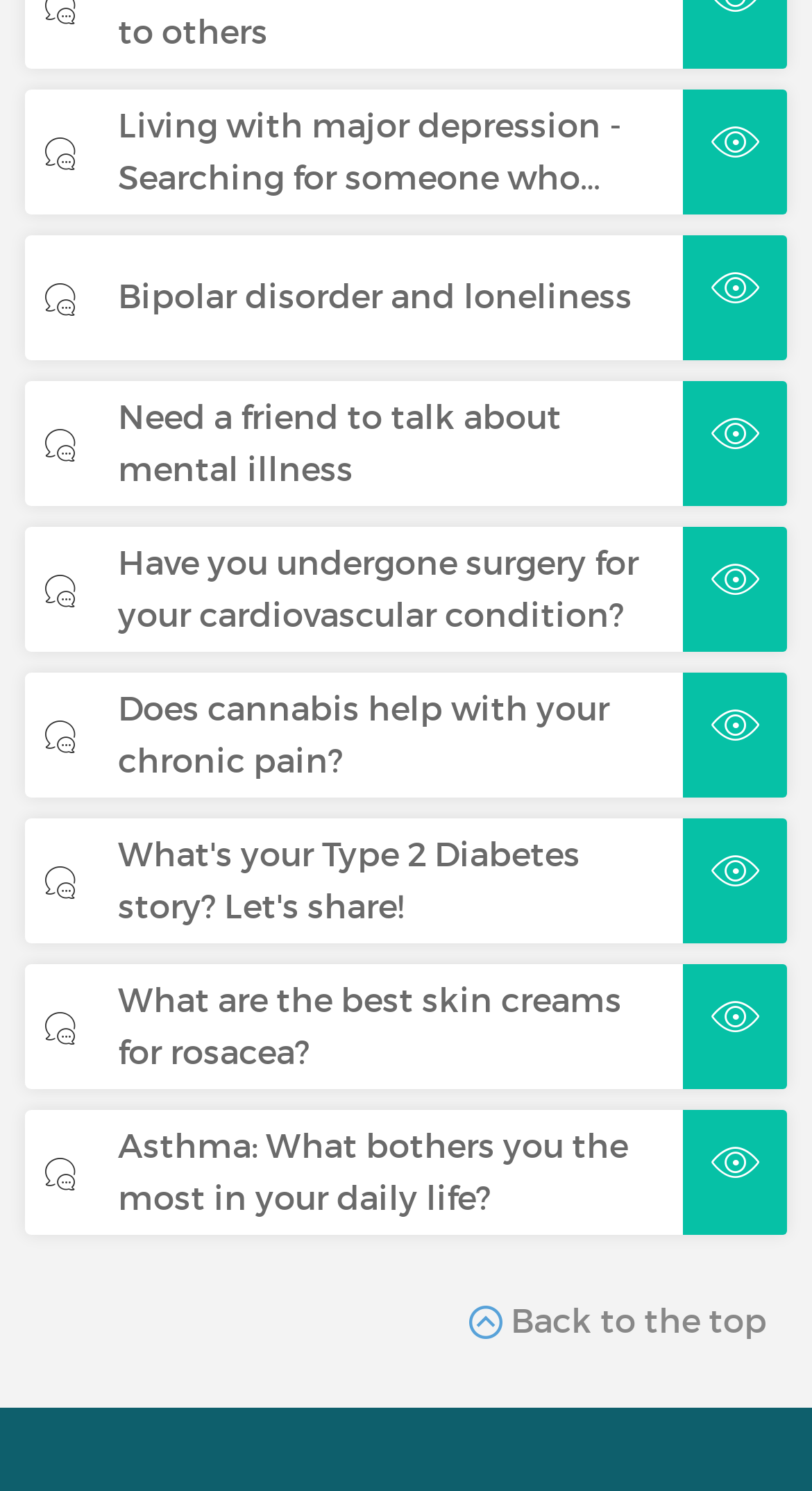Identify the bounding box coordinates for the region to click in order to carry out this instruction: "Read about living with major depression". Provide the coordinates using four float numbers between 0 and 1, formatted as [left, top, right, bottom].

[0.145, 0.069, 0.766, 0.132]